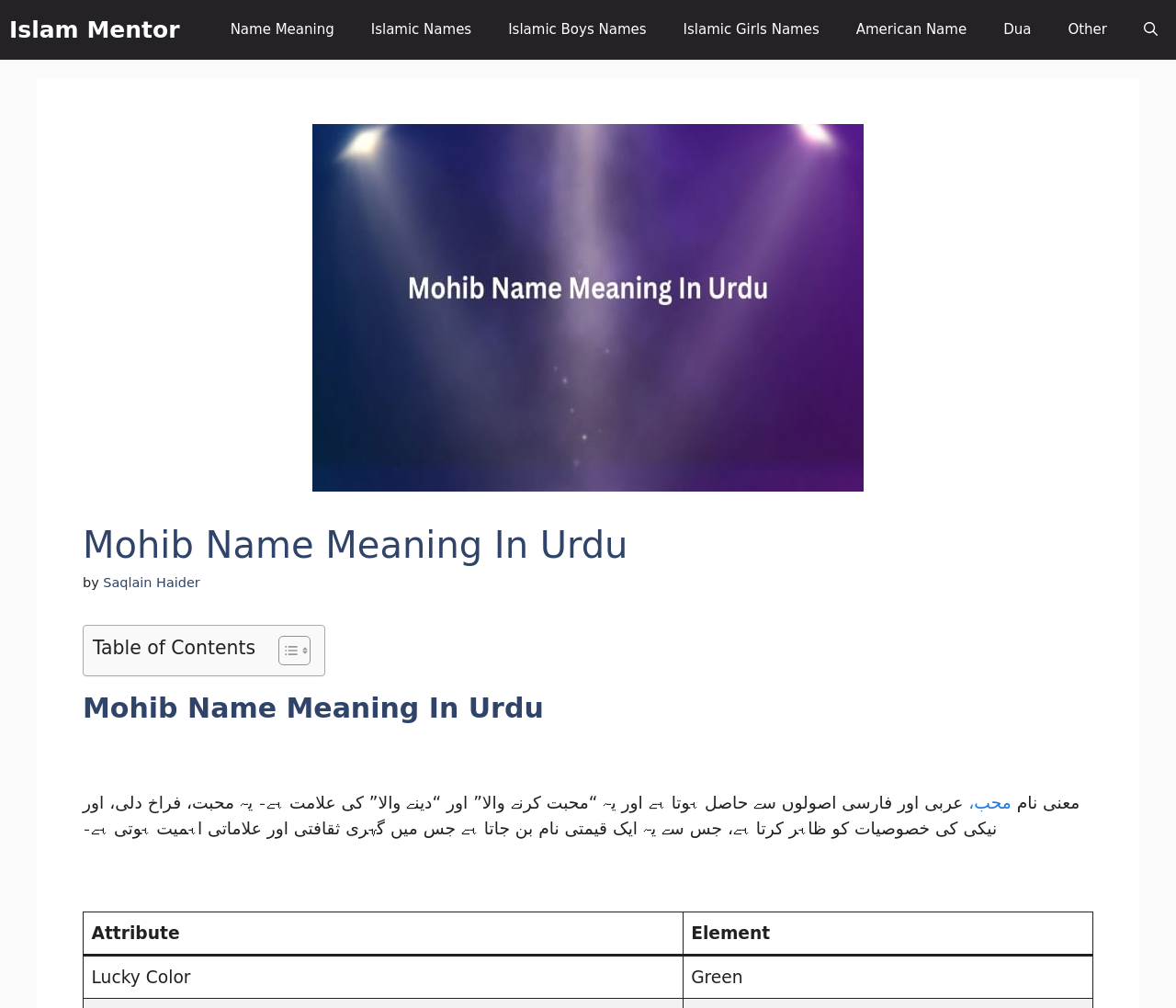Identify the bounding box coordinates for the element you need to click to achieve the following task: "Click on the 'Saqlain Haider' link". The coordinates must be four float values ranging from 0 to 1, formatted as [left, top, right, bottom].

[0.088, 0.571, 0.17, 0.585]